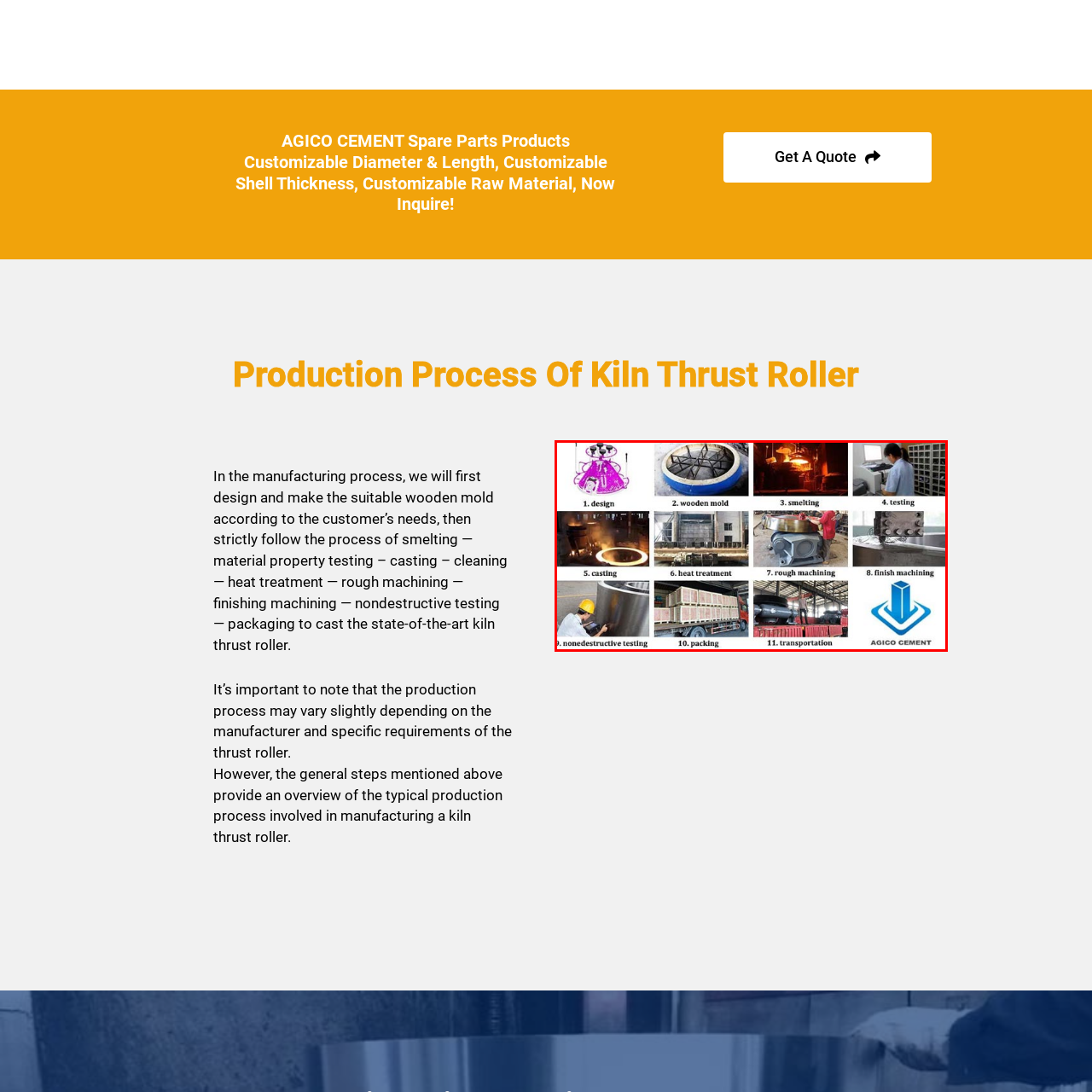What is the purpose of nondestructive testing? Observe the image within the red bounding box and give a one-word or short-phrase answer.

Quality assurance